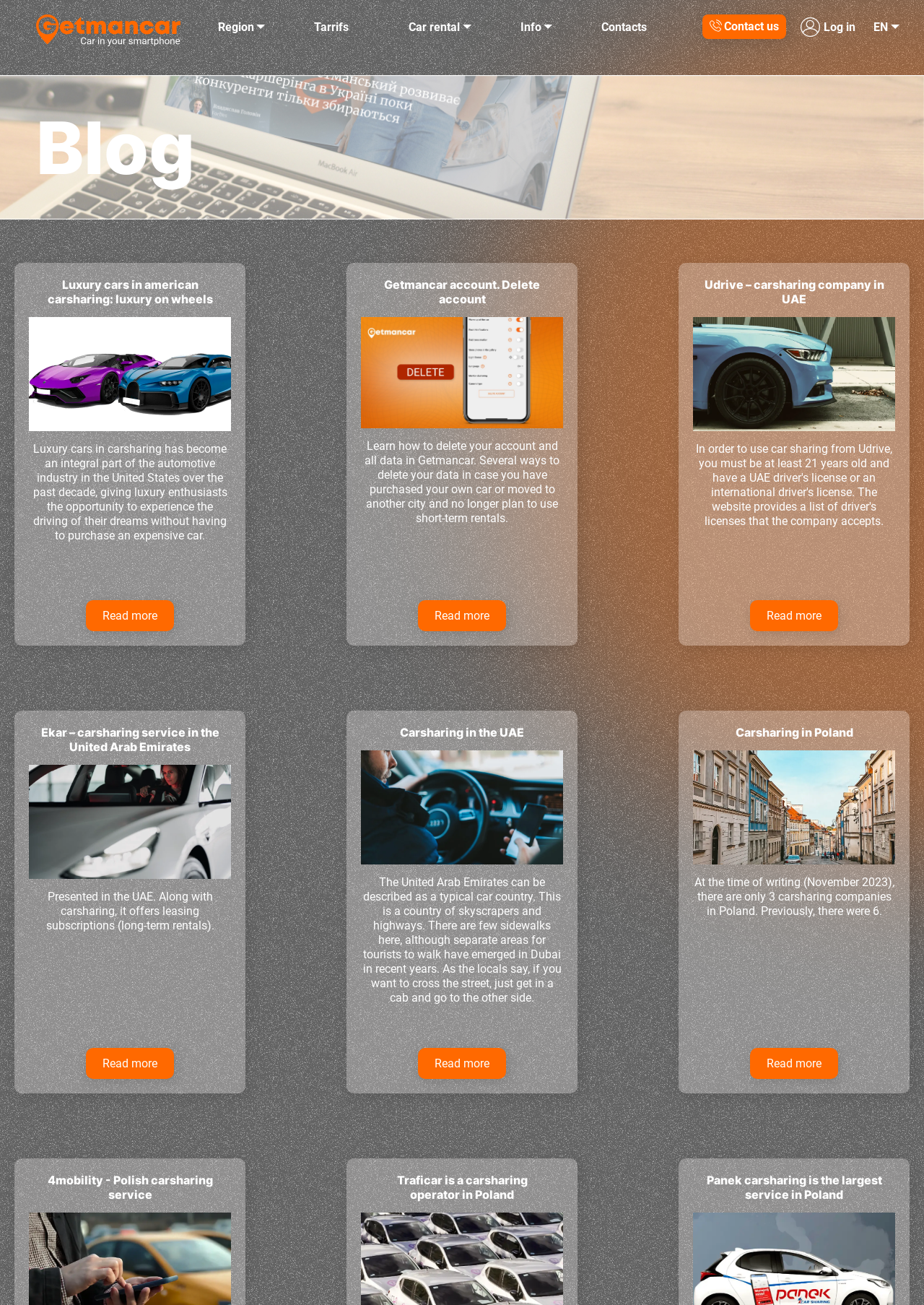Provide the bounding box coordinates for the area that should be clicked to complete the instruction: "Learn how to delete Getmancar account".

[0.453, 0.46, 0.547, 0.484]